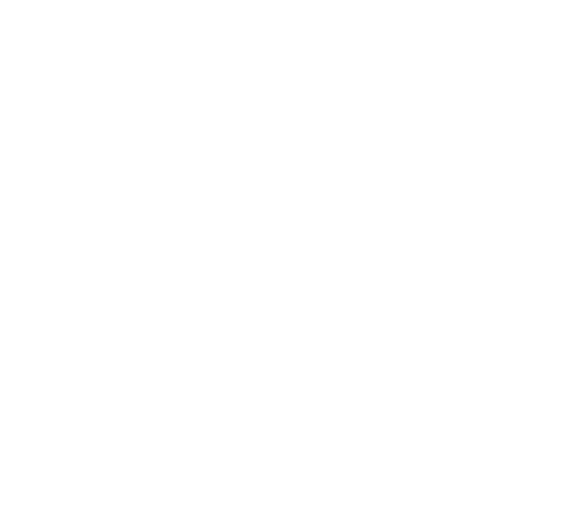Provide an extensive narrative of what is shown in the image.

The image features a banner showcasing the text "Banner flex fitting in Riyadh Airport area." This design is likely part of a promotional effort by Colordoer Printings, emphasizing their high-quality custom banner printing services available in Riyadh. The banner's vibrant and engaging design aims to attract attention and communicate the message effectively to potential customers, highlighting the company's commitment to delivering tailored printing solutions that stand out in a competitive market.